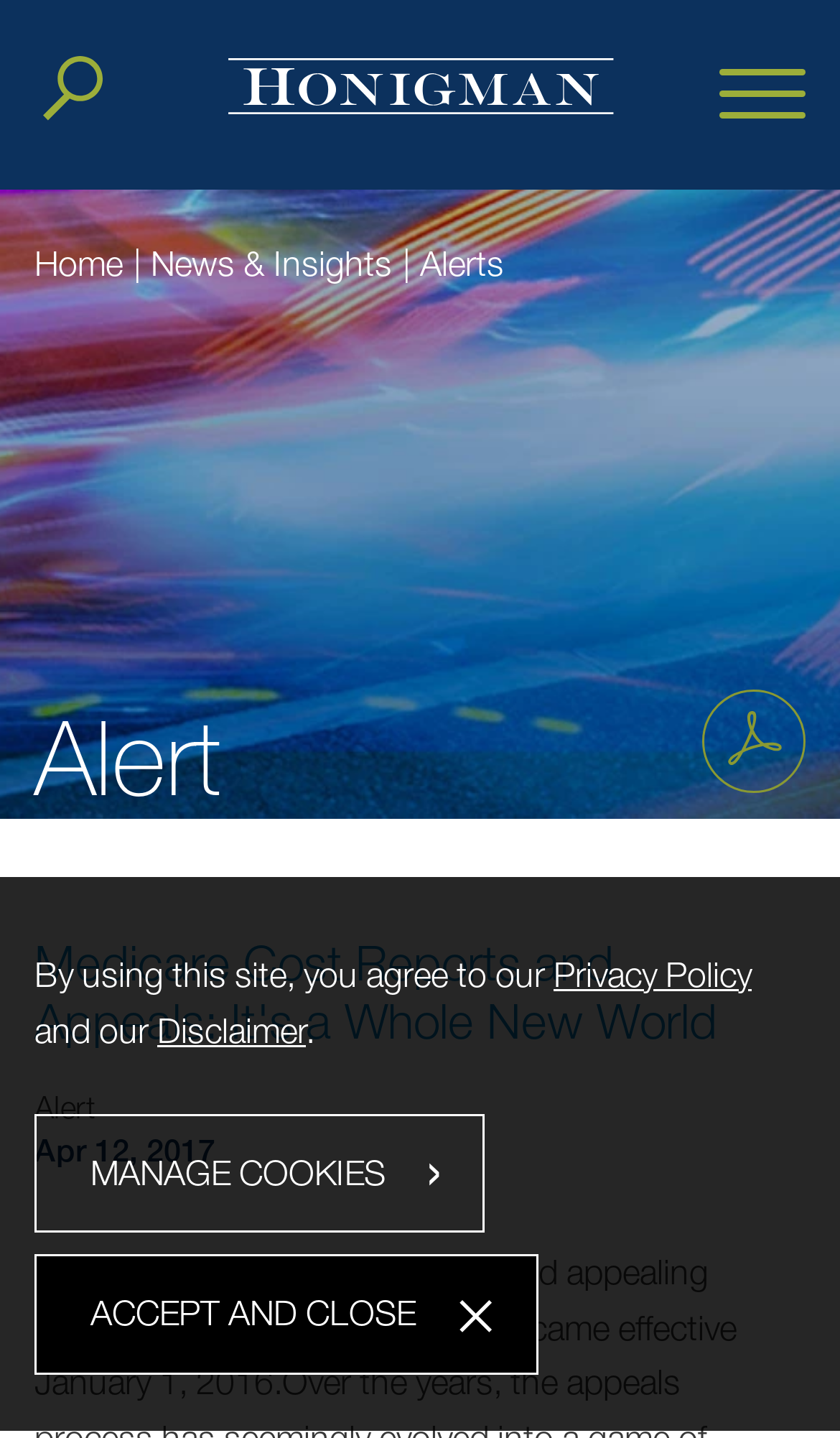Highlight the bounding box coordinates of the region I should click on to meet the following instruction: "view news and insights".

[0.179, 0.169, 0.467, 0.196]